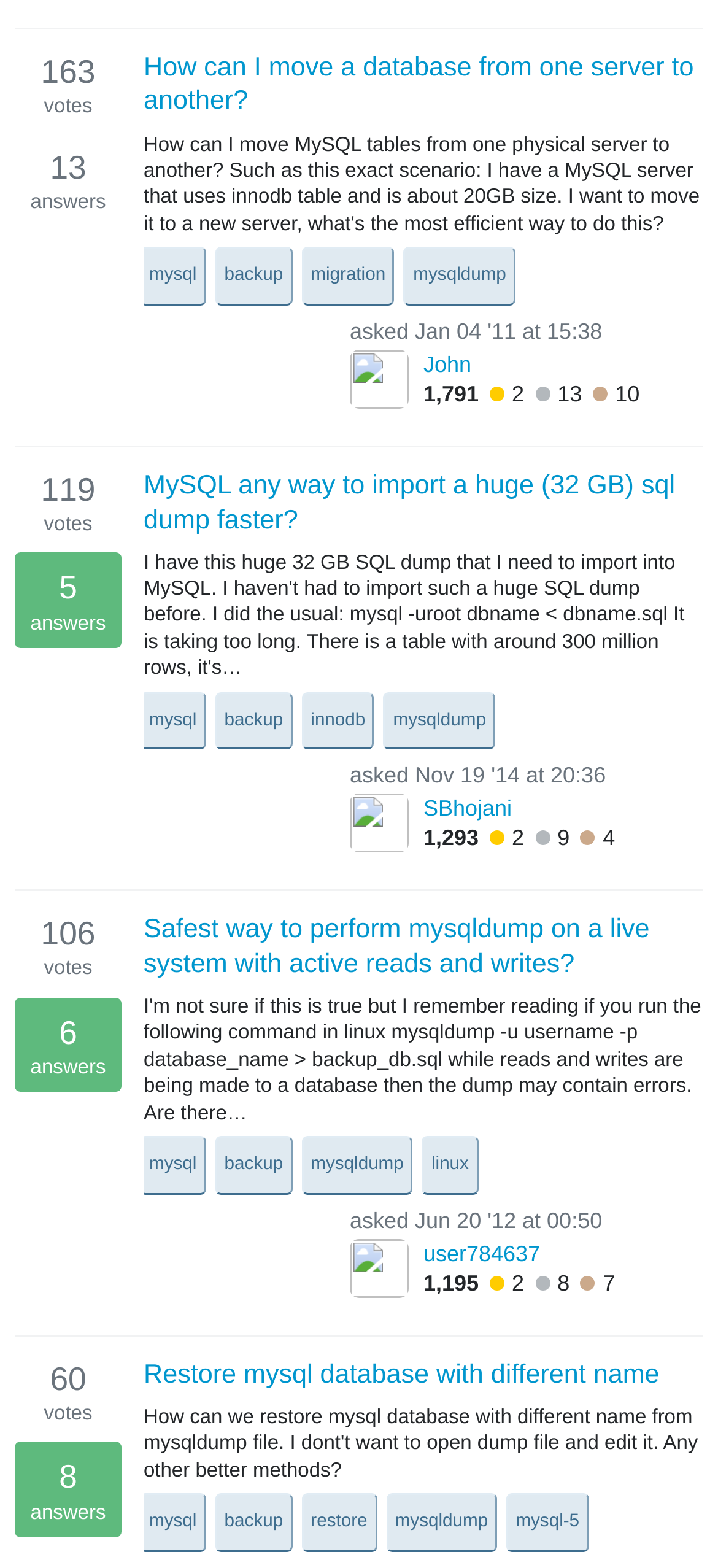How many bronze badges does the user who asked the first question have?
Provide an in-depth and detailed answer to the question.

I inspected the first question, which is 'How can I move a database from one server to another?', and found the user's badge information, which includes 10 bronze badges, listed below their username.